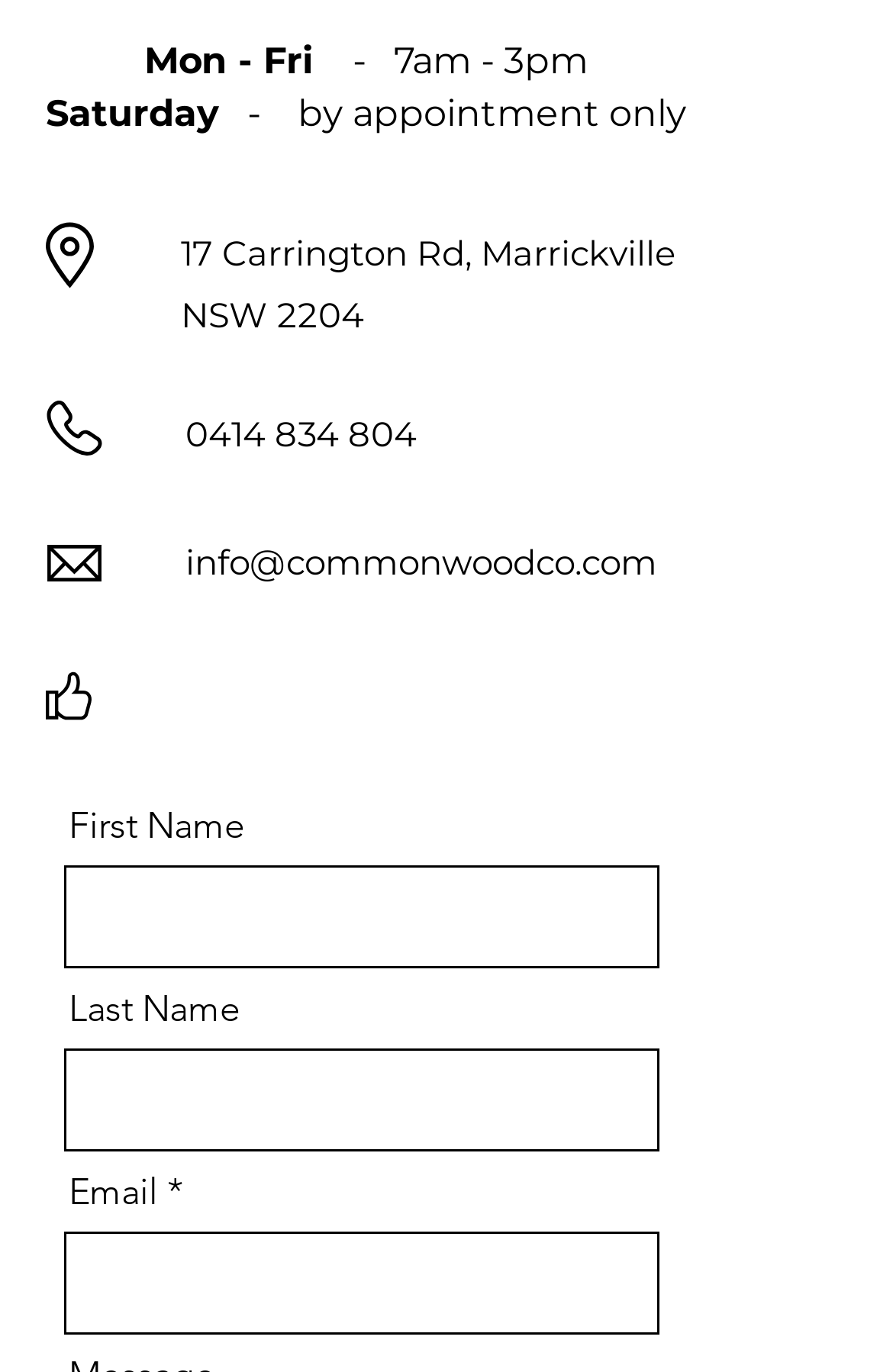Give a short answer using one word or phrase for the question:
What are the business hours on Monday to Friday?

7am - 3pm